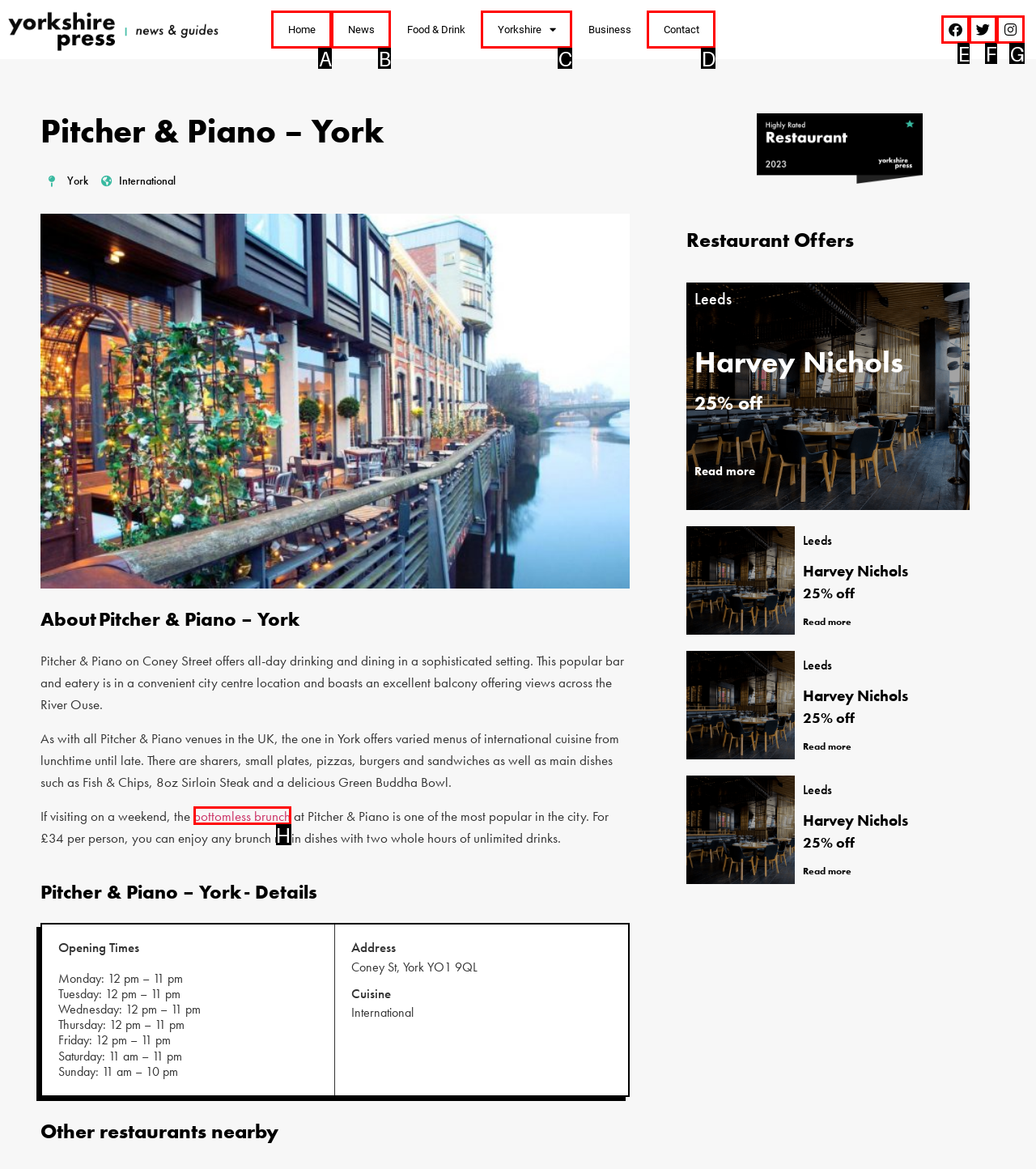Which option corresponds to the following element description: Instagram?
Please provide the letter of the correct choice.

G